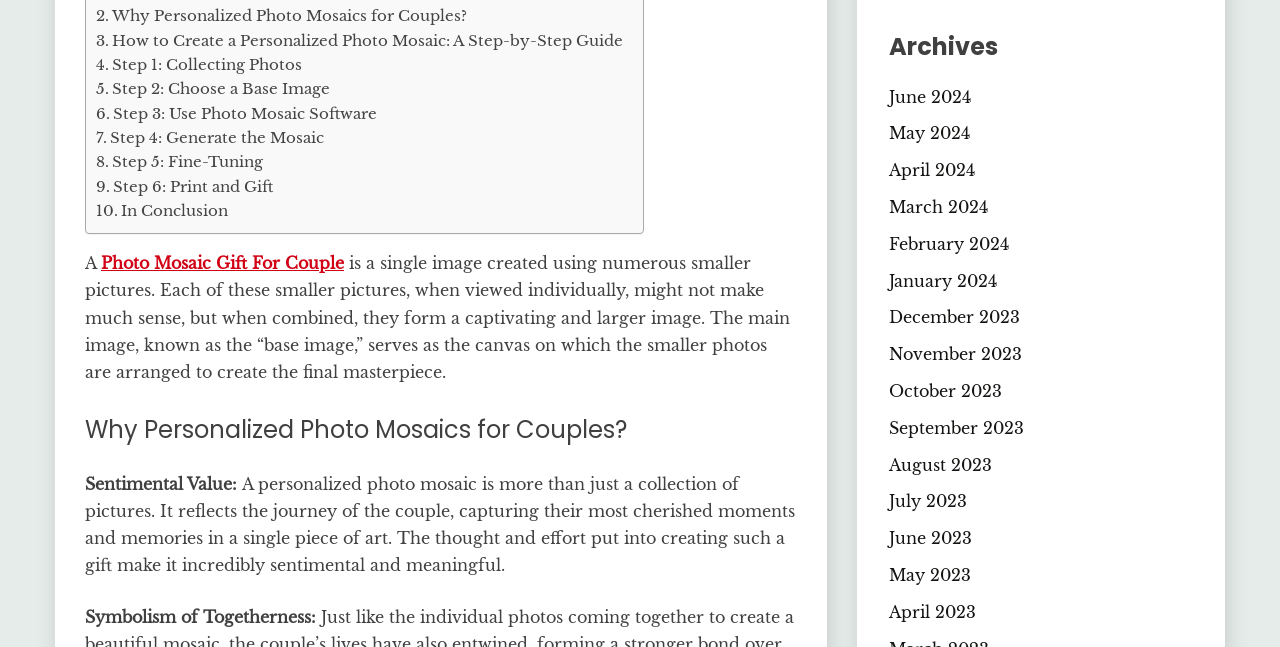Given the element description, predict the bounding box coordinates in the format (top-left x, top-left y, bottom-right x, bottom-right y). Make sure all values are between 0 and 1. Here is the element description: October 2023

[0.694, 0.589, 0.783, 0.62]